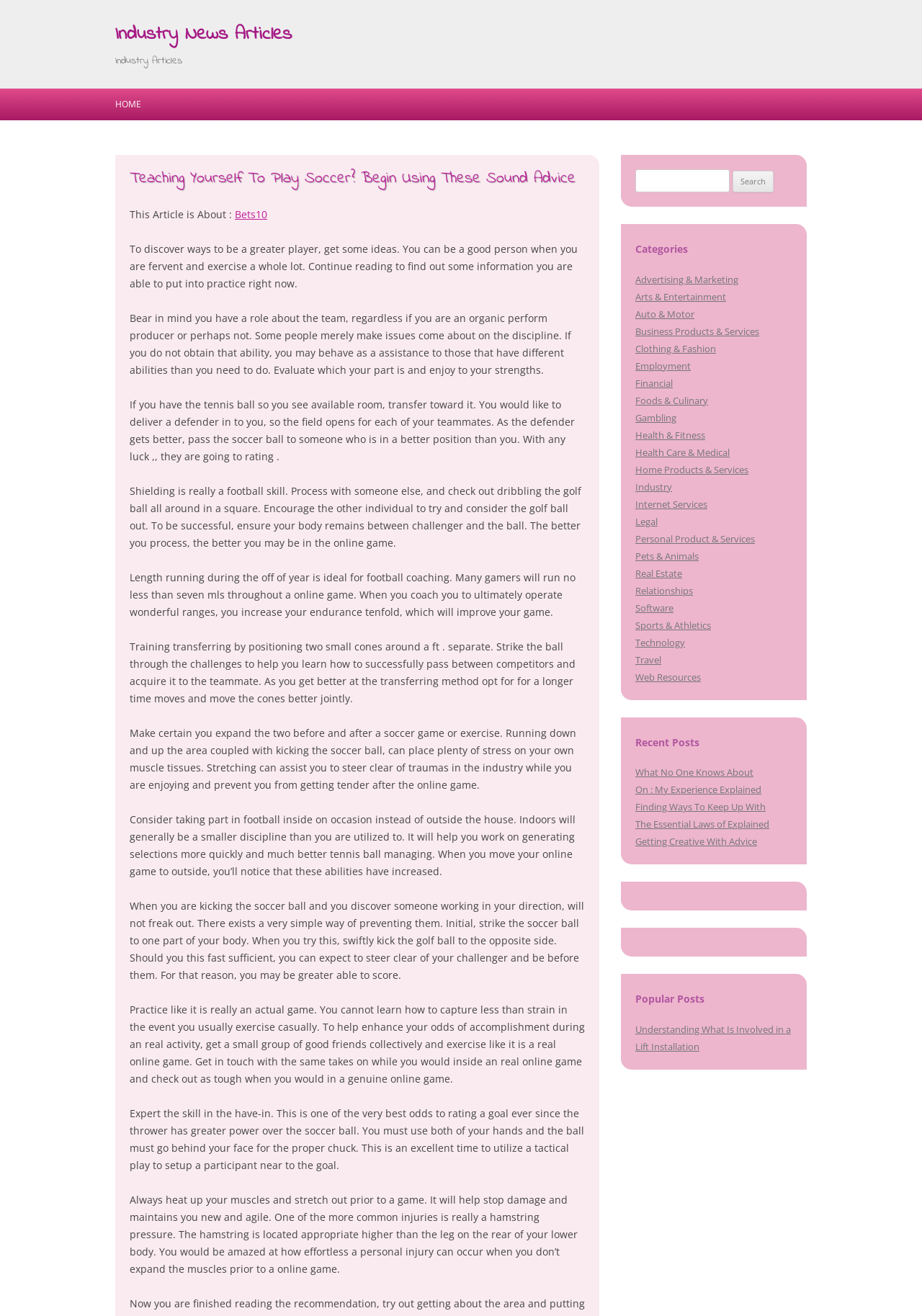Could you highlight the region that needs to be clicked to execute the instruction: "Check the Recent Posts section"?

[0.689, 0.556, 0.859, 0.573]